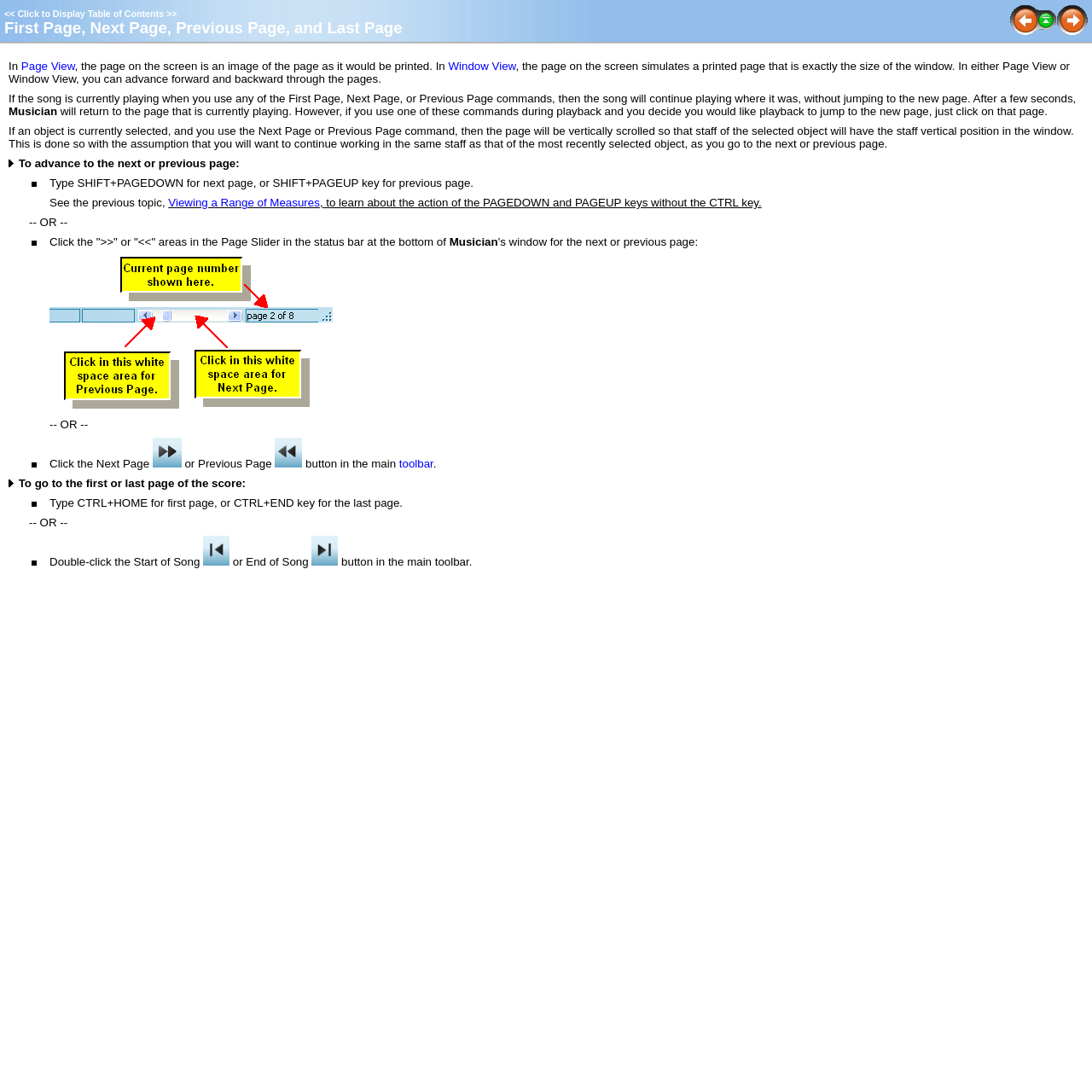Detail the various sections and features present on the webpage.

This webpage is about navigating through pages of a score in Musician, a music notation software. At the top, there is a table with links to display the table of contents, go to the first page, previous page, and next page. Below this table, there is a heading that reads "First Page, Next Page, Previous Page, and Last Page".

The main content of the page is divided into sections, each explaining how to navigate through pages in Musician. The first section explains that the page view can be switched between Page View and Window View, and that advancing forward and backward through pages is possible in either view.

The next section describes how to use the First Page, Next Page, and Previous Page commands. It explains that if a song is playing, it will continue playing from the current position when navigating to a new page. However, if you want the playback to jump to the new page, you can click on that page.

The following sections provide detailed instructions on how to navigate through pages, including using keyboard shortcuts, clicking on the page slider in the status bar, and using toolbar buttons. There are several images of toolbar buttons and page sliders throughout the page to illustrate these instructions.

Throughout the page, there are also several paragraphs of text that provide additional information and explanations about navigating through pages in Musician.